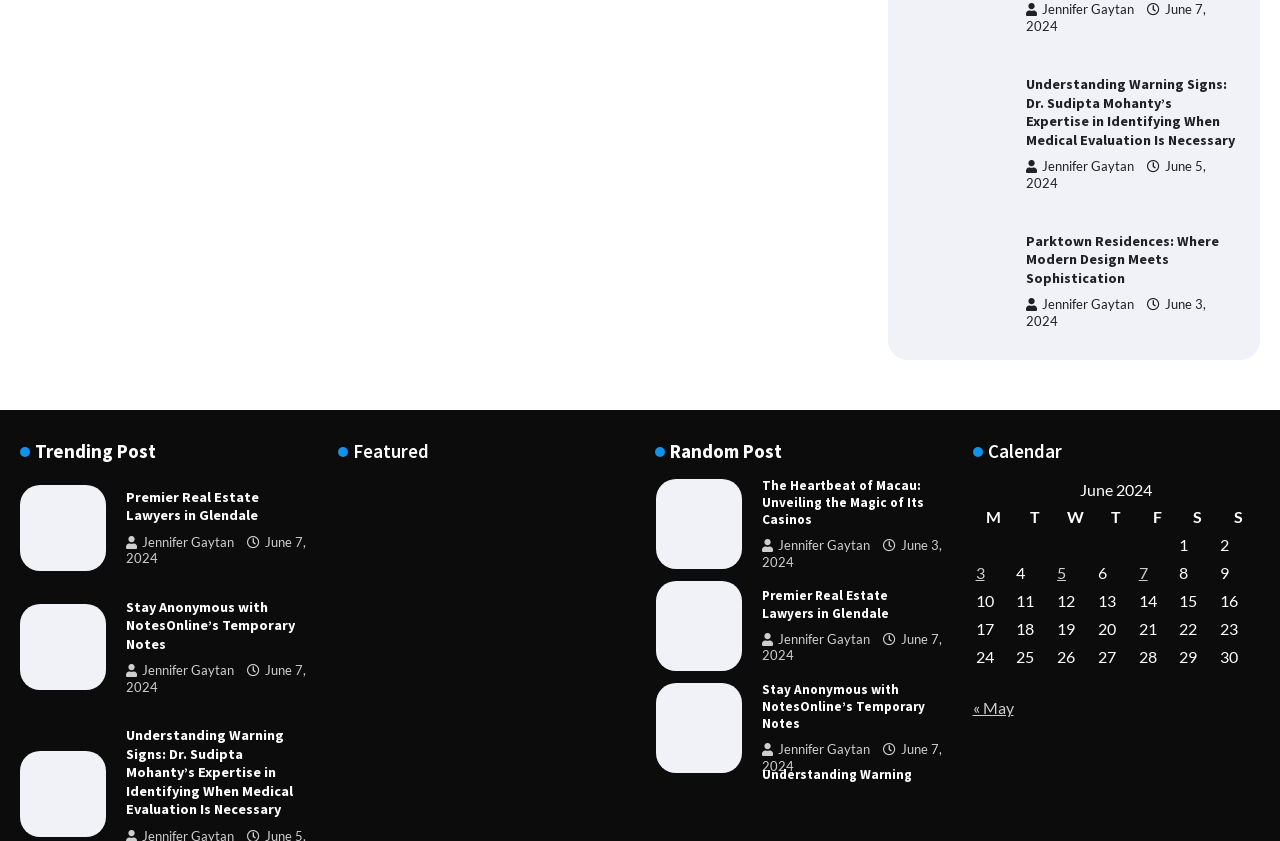What is the category of the 'Random Post' section?
Answer the question with just one word or phrase using the image.

Random